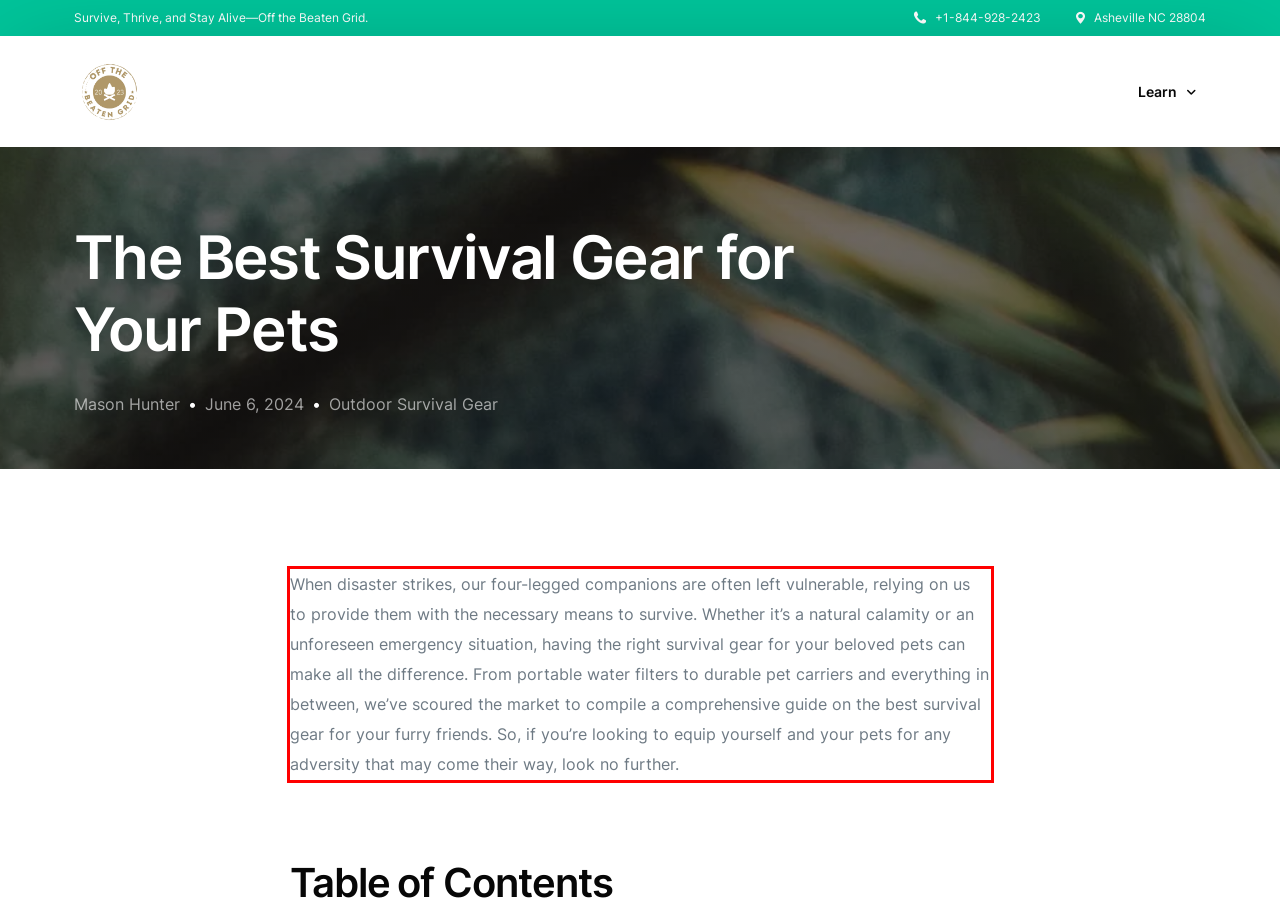Perform OCR on the text inside the red-bordered box in the provided screenshot and output the content.

When disaster strikes, our four-legged companions are ​often left vulnerable, relying on ⁤us to provide⁤ them with⁤ the⁤ necessary means to survive. Whether it’s‍ a natural calamity or ‌an‍ unforeseen emergency situation, having the right survival gear‌ for‌ your beloved pets ​can make all the​ difference.⁣ From portable water‌ filters ⁢to durable pet carriers‌ and everything⁢ in between, we’ve ⁣scoured the market to compile​ a ⁣comprehensive⁣ guide ‍on the best survival gear for ⁣your ⁣furry friends. So, if you’re looking to‌ equip yourself and​ your pets for any ⁤adversity that may come⁣ their way, ‍look ⁢no further.